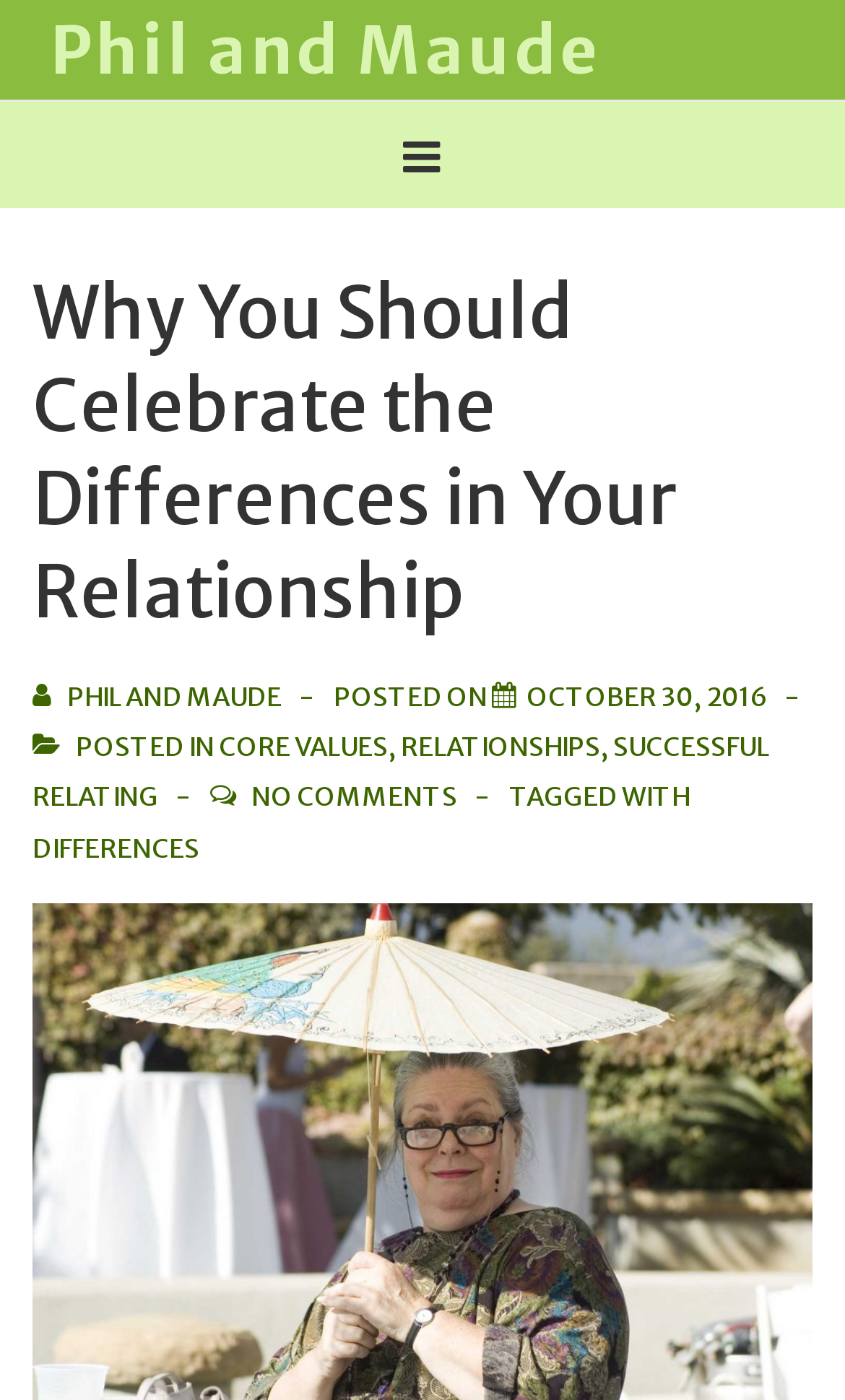Consider the image and give a detailed and elaborate answer to the question: 
What is the tag of the post?

The tag of the post can be found below the post, where it says 'TAGGED WITH' followed by the tag 'DIFFERENCES'.